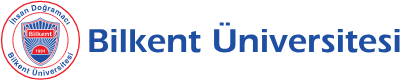Provide a thorough description of the contents of the image.

The image shows the logo of Bilkent University, a prominent institution in Turkey. The logo features a circular emblem with a blue and white color scheme, highlighting the university's name, "Bilkent Üniversitesi," prominently in bold blue letters. This design is encircled by a red border, which further enhances its visibility. The logo signifies the university's commitment to excellence in education and research, serving as a recognizable symbol of the academic community and its values.